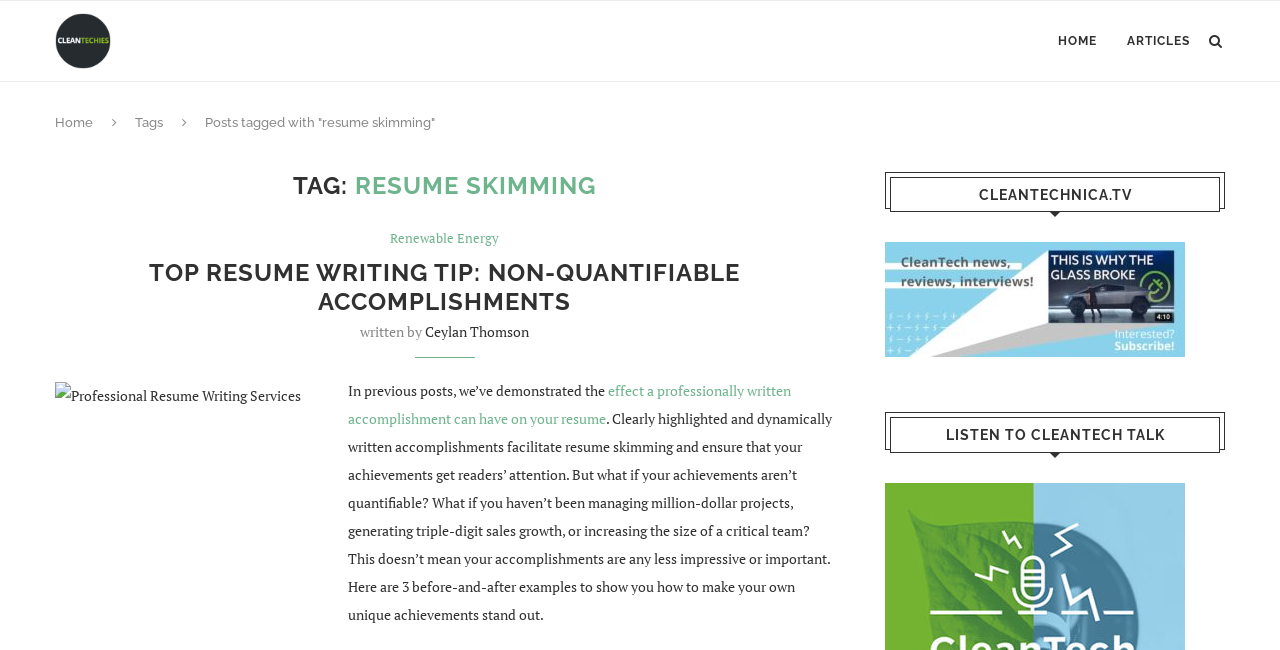Provide the bounding box coordinates of the section that needs to be clicked to accomplish the following instruction: "Explore the Renewable Energy link."

[0.305, 0.355, 0.39, 0.379]